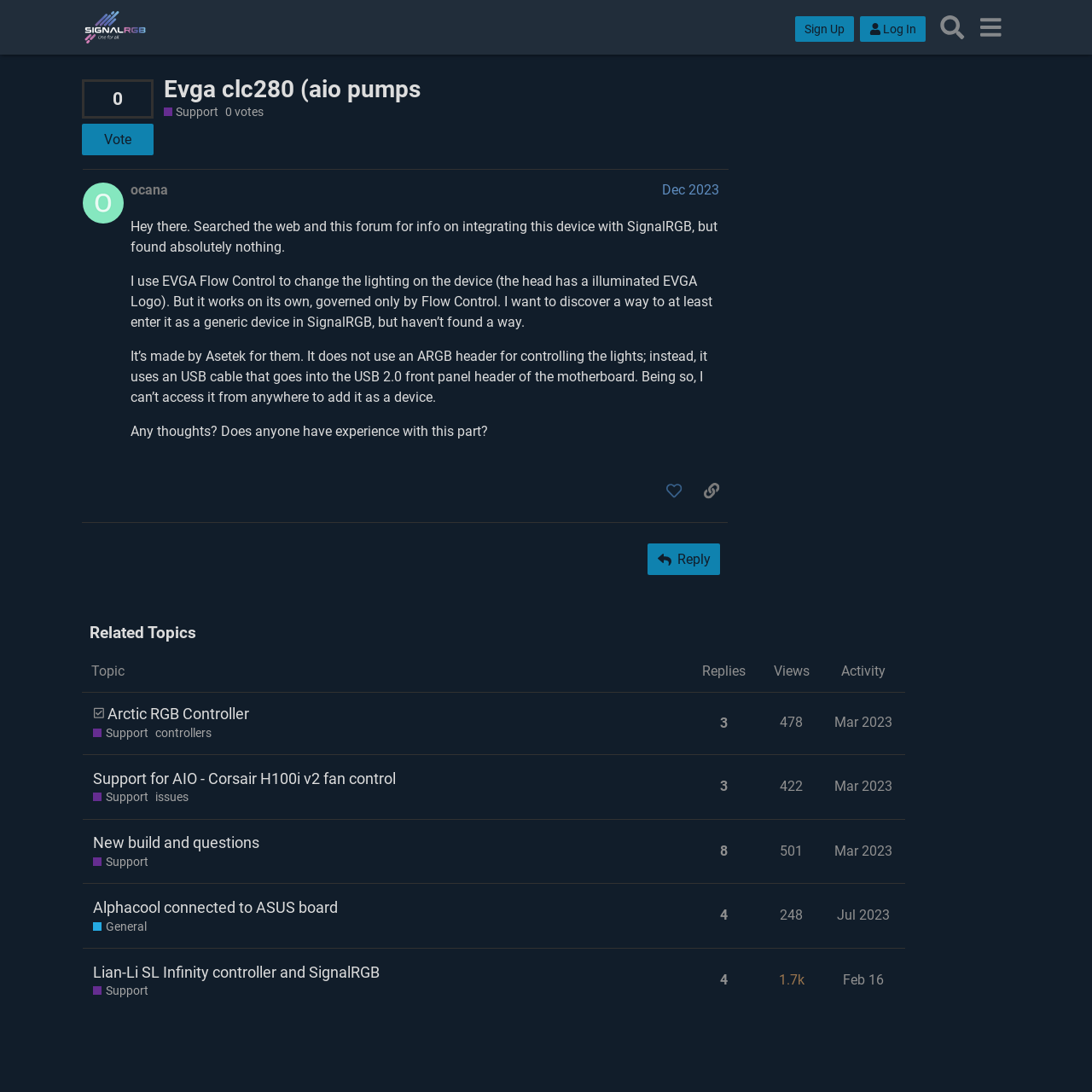Using the provided element description: "Mar 2023", determine the bounding box coordinates of the corresponding UI element in the screenshot.

[0.76, 0.701, 0.821, 0.739]